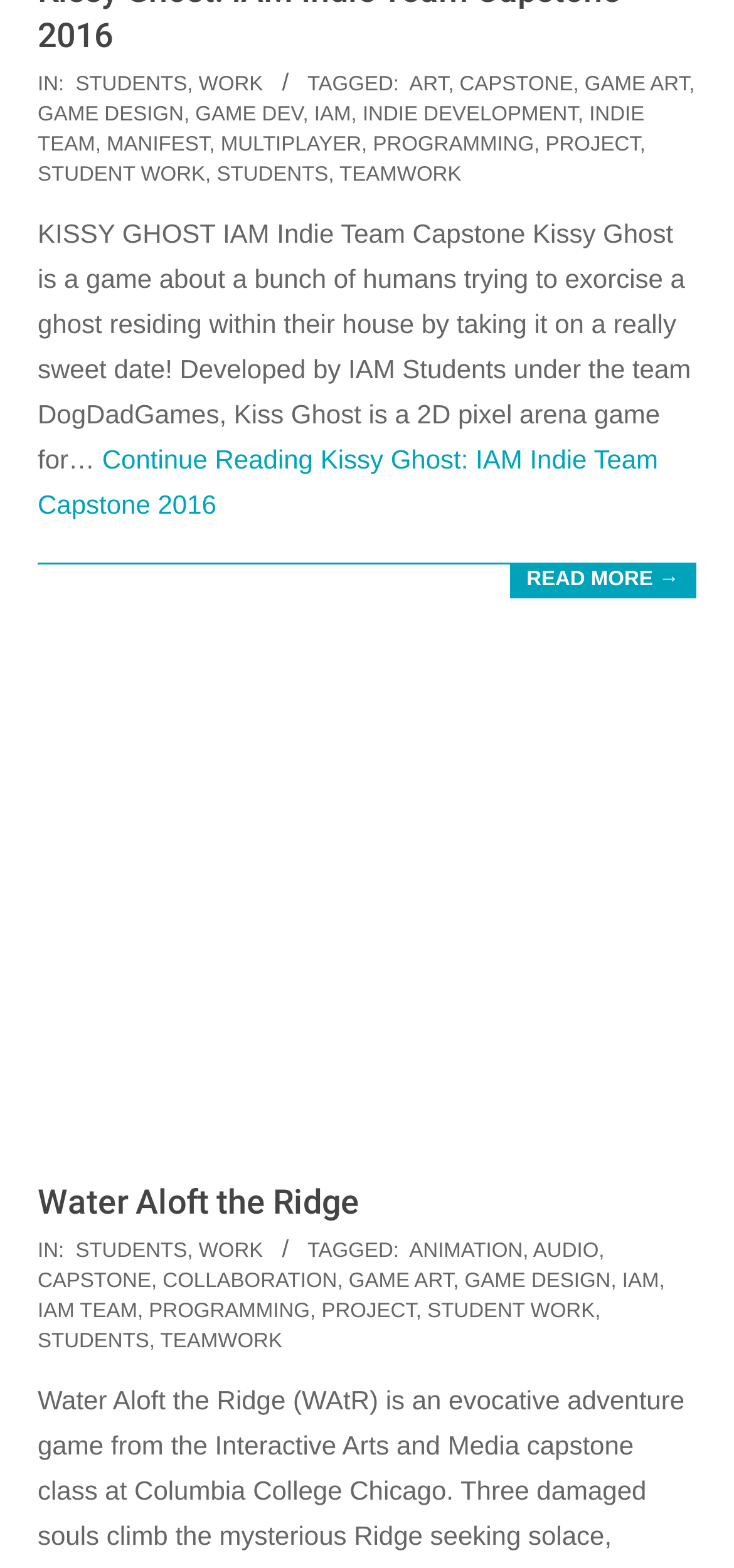Answer the question in one word or a short phrase:
What is the name of the team that developed the game Kissy Ghost?

DogDadGames